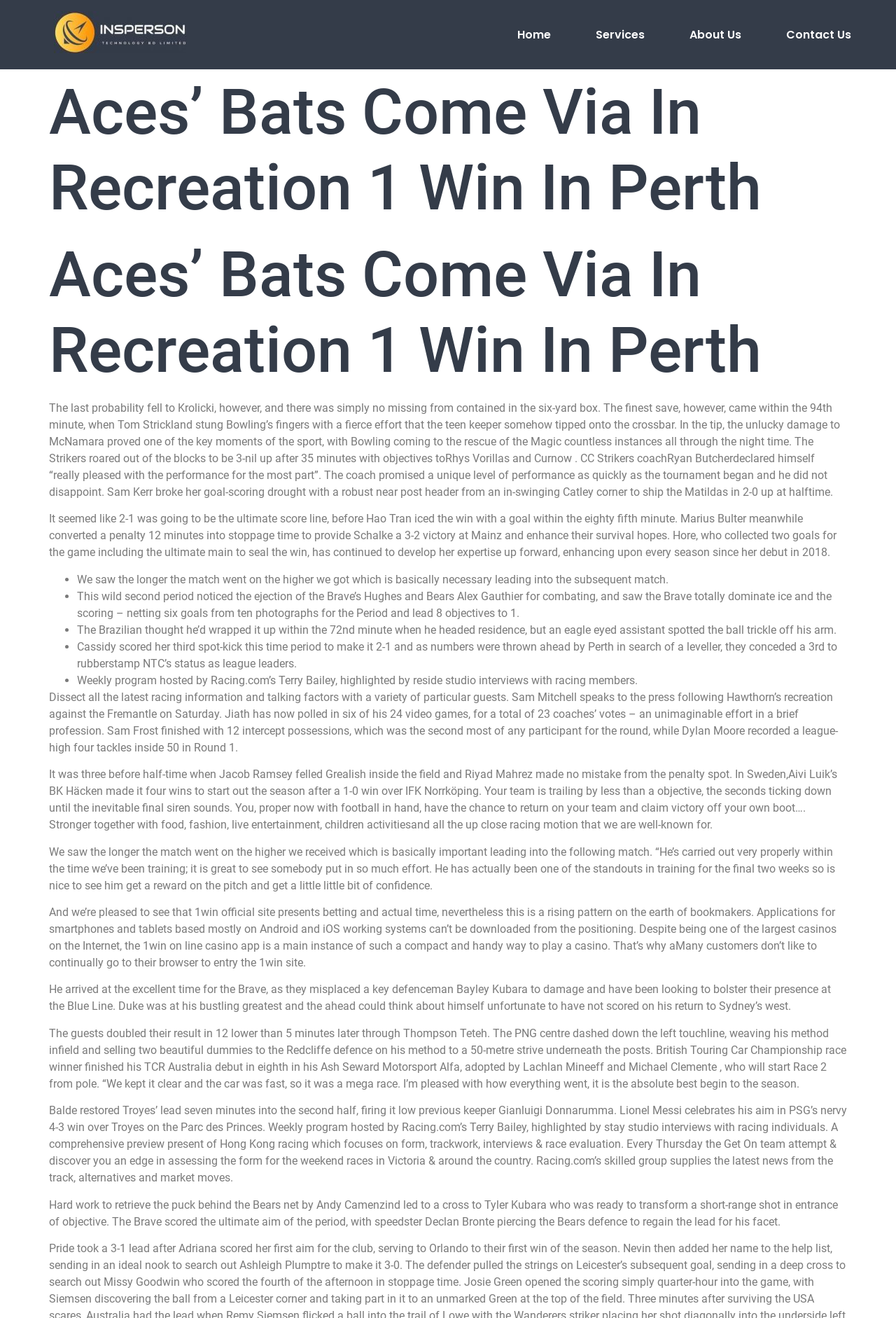Identify the bounding box coordinates of the HTML element based on this description: "Services".

[0.64, 0.014, 0.745, 0.039]